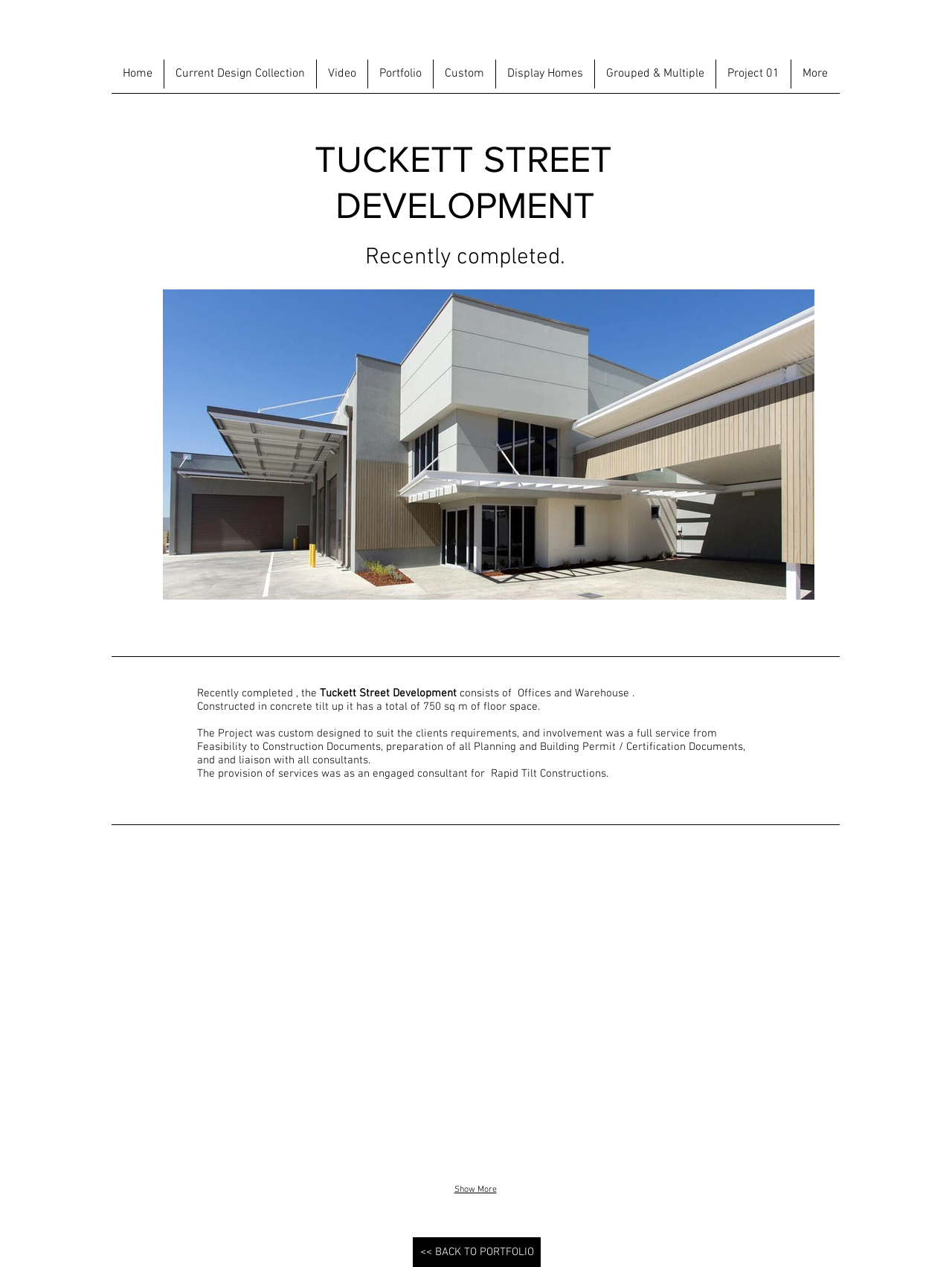Elaborate on the webpage's design and content in a detailed caption.

The webpage is a project portfolio page, specifically showcasing "Project 02 | TUCKETT STREET DEVELOPMENT". At the top, there is a navigation menu with 9 links: "Home", "Current Design Collection", "Video", "Portfolio", "Custom", "Display Homes", "Grouped & Multiple", "Project 01", and "More". 

Below the navigation menu, there are three headings: "TUCKETT STREET", "DEVELOPMENT", and "Recently completed.". 

Following the headings, there is a paragraph of text describing the project, which consists of offices and a warehouse, with a total floor space of 750 sq m. The project was custom designed to suit the client's requirements, and the services provided included feasibility, construction documents, planning, and building permit certification.

On the lower half of the page, there is a "Matrix gallery" region, which contains three buttons with images, each with a popup menu. The buttons are arranged horizontally, with the first button on the left, the second in the middle, and the third on the right. Below these buttons, there is a "Show More" button.